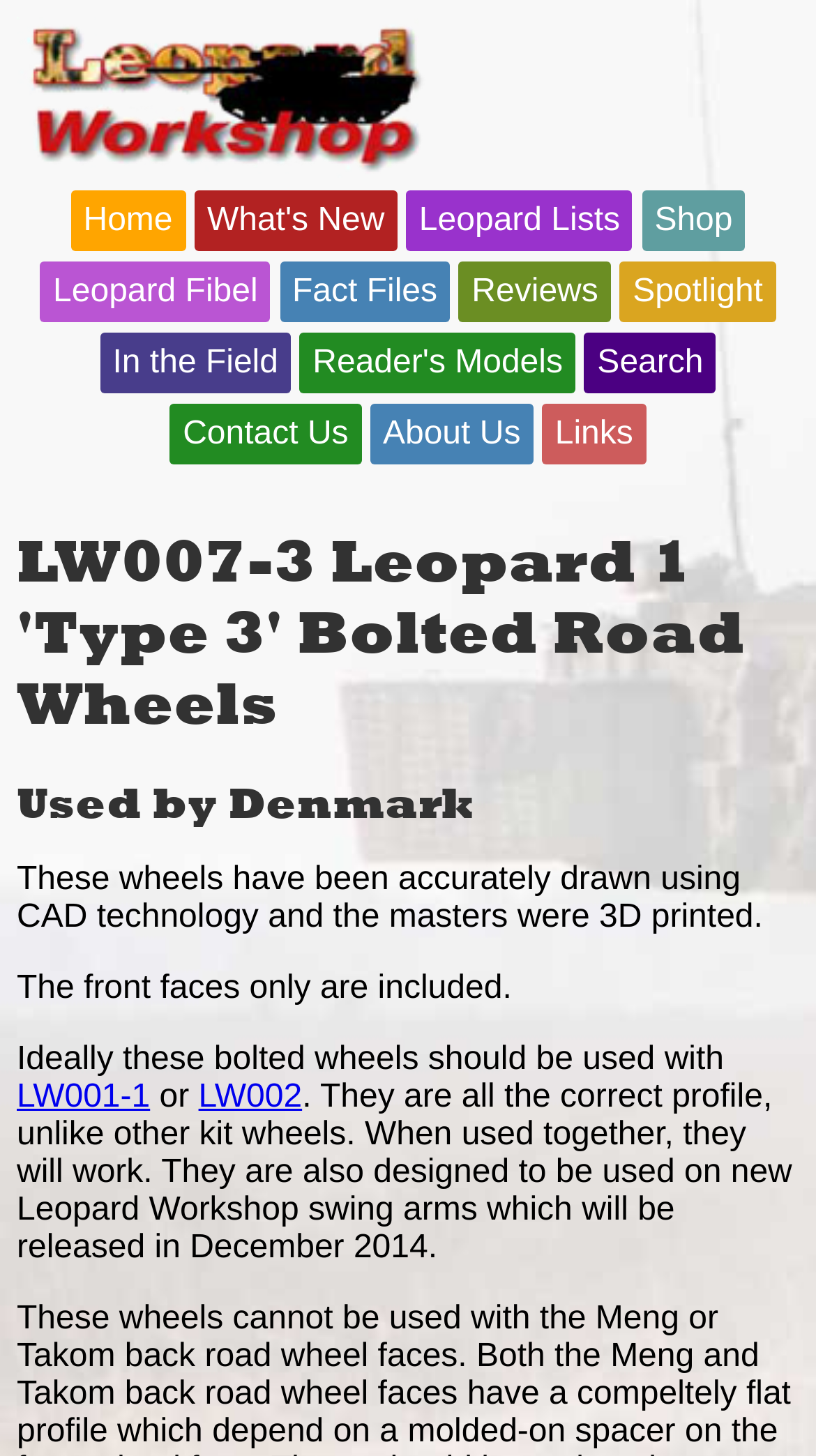Please provide the bounding box coordinates for the UI element as described: "LW001-1". The coordinates must be four floats between 0 and 1, represented as [left, top, right, bottom].

[0.021, 0.742, 0.184, 0.766]